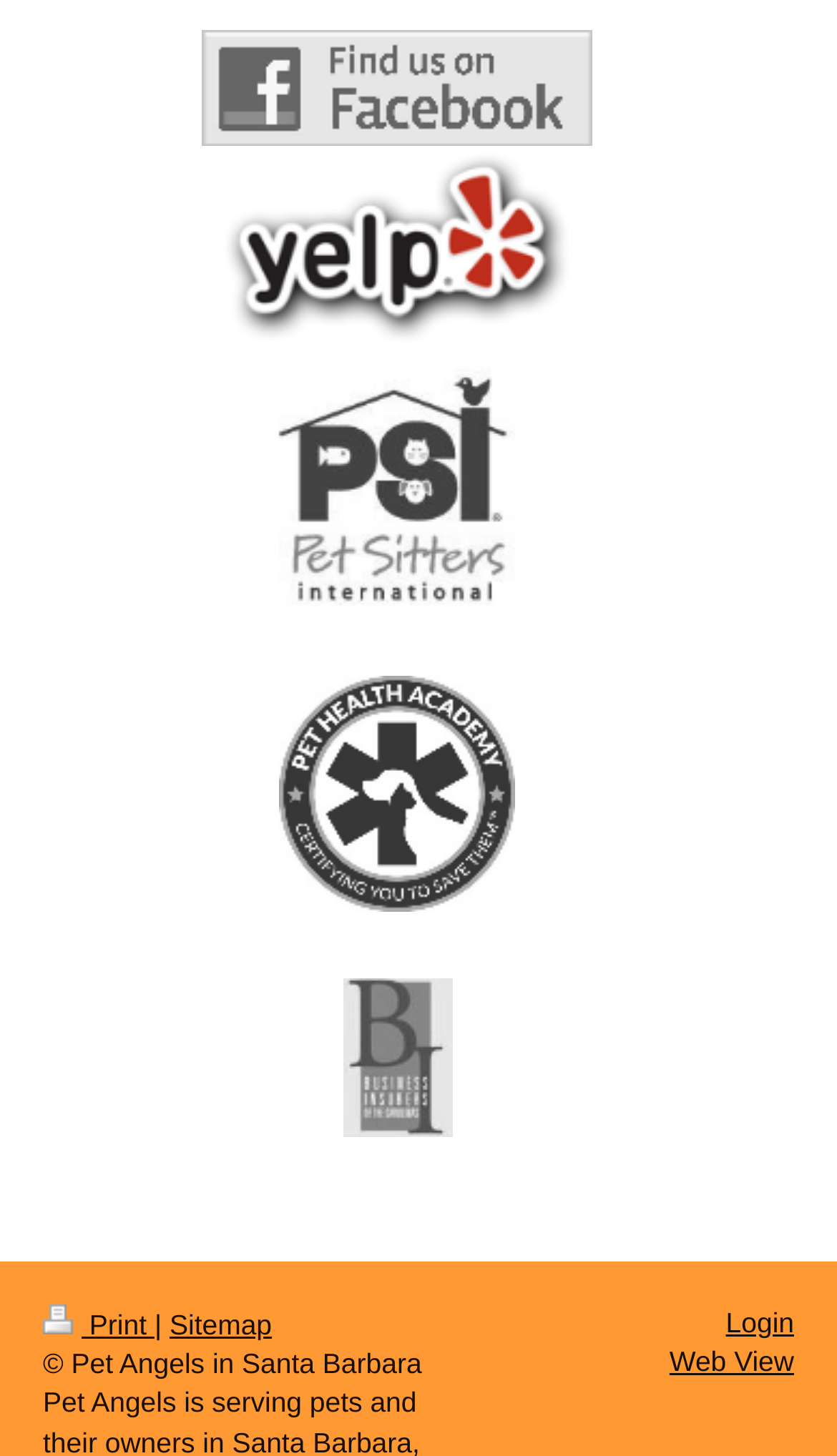What is the last item in the footer section?
Refer to the image and provide a one-word or short phrase answer.

Web View